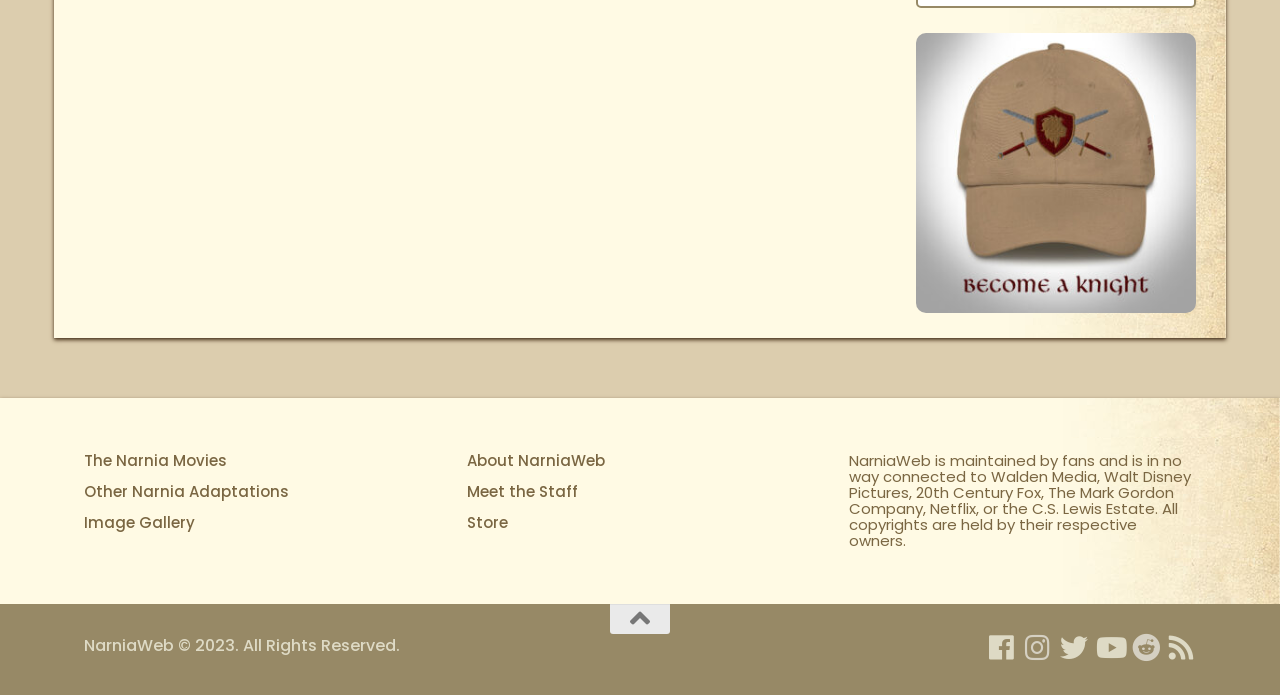Please find the bounding box coordinates of the element's region to be clicked to carry out this instruction: "Check NarniaWeb on Facebook".

[0.772, 0.912, 0.794, 0.952]